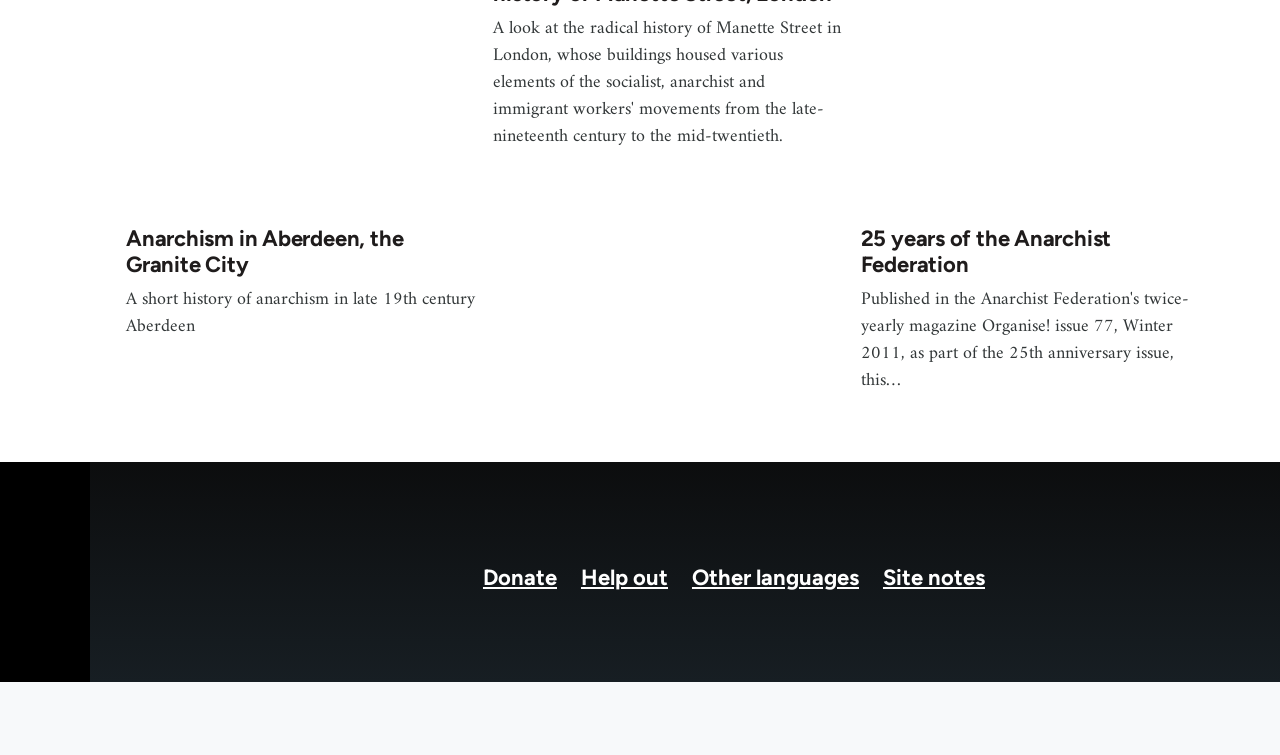Determine the bounding box coordinates of the element that should be clicked to execute the following command: "Click on the 'Home' link".

[0.301, 0.715, 0.359, 0.816]